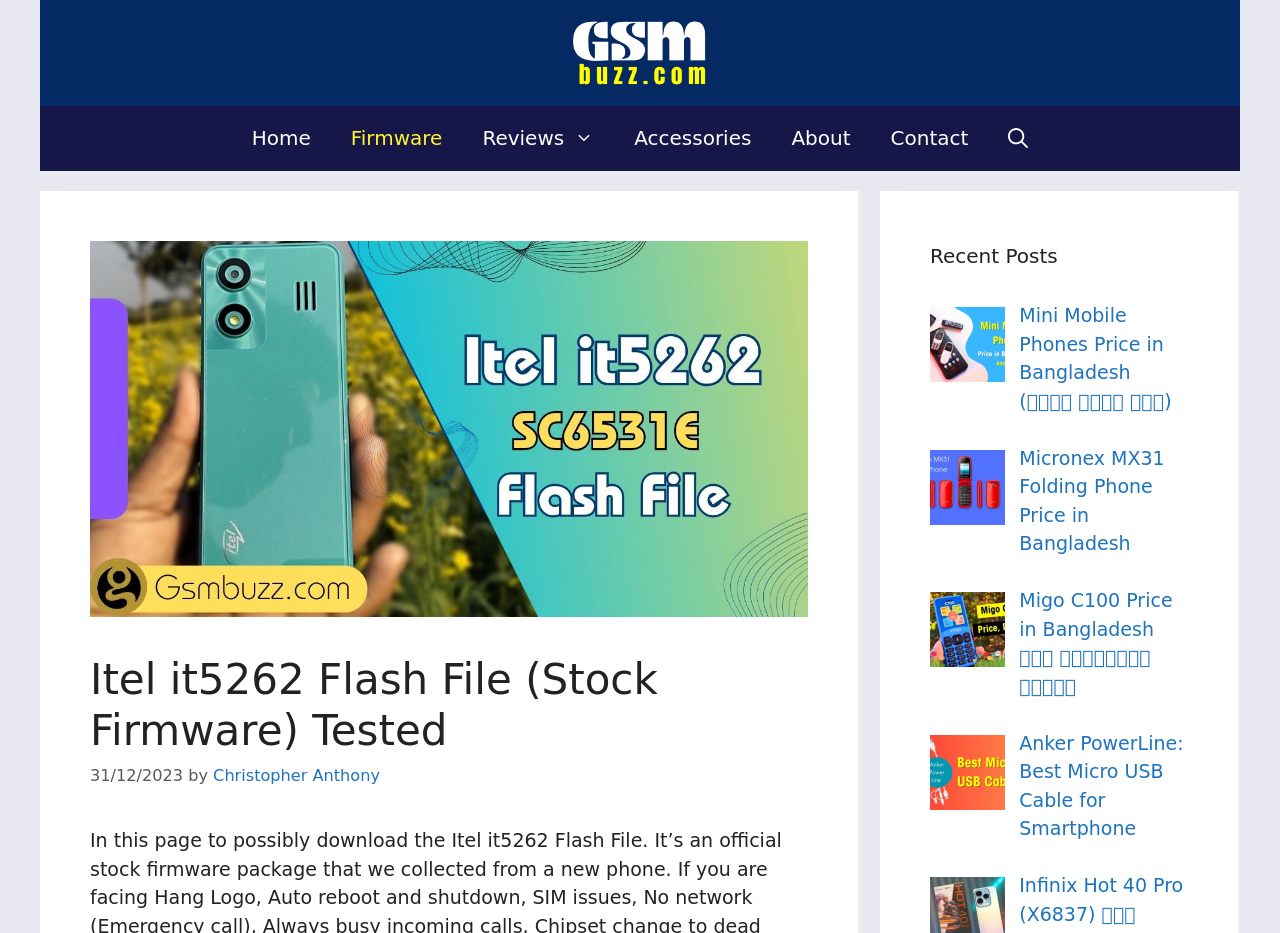What is the position of the search button?
Based on the image, please offer an in-depth response to the question.

I determined the position of the search button by looking at its bounding box coordinates, which are [0.772, 0.114, 0.819, 0.184], indicating that it is located at the top right of the webpage.